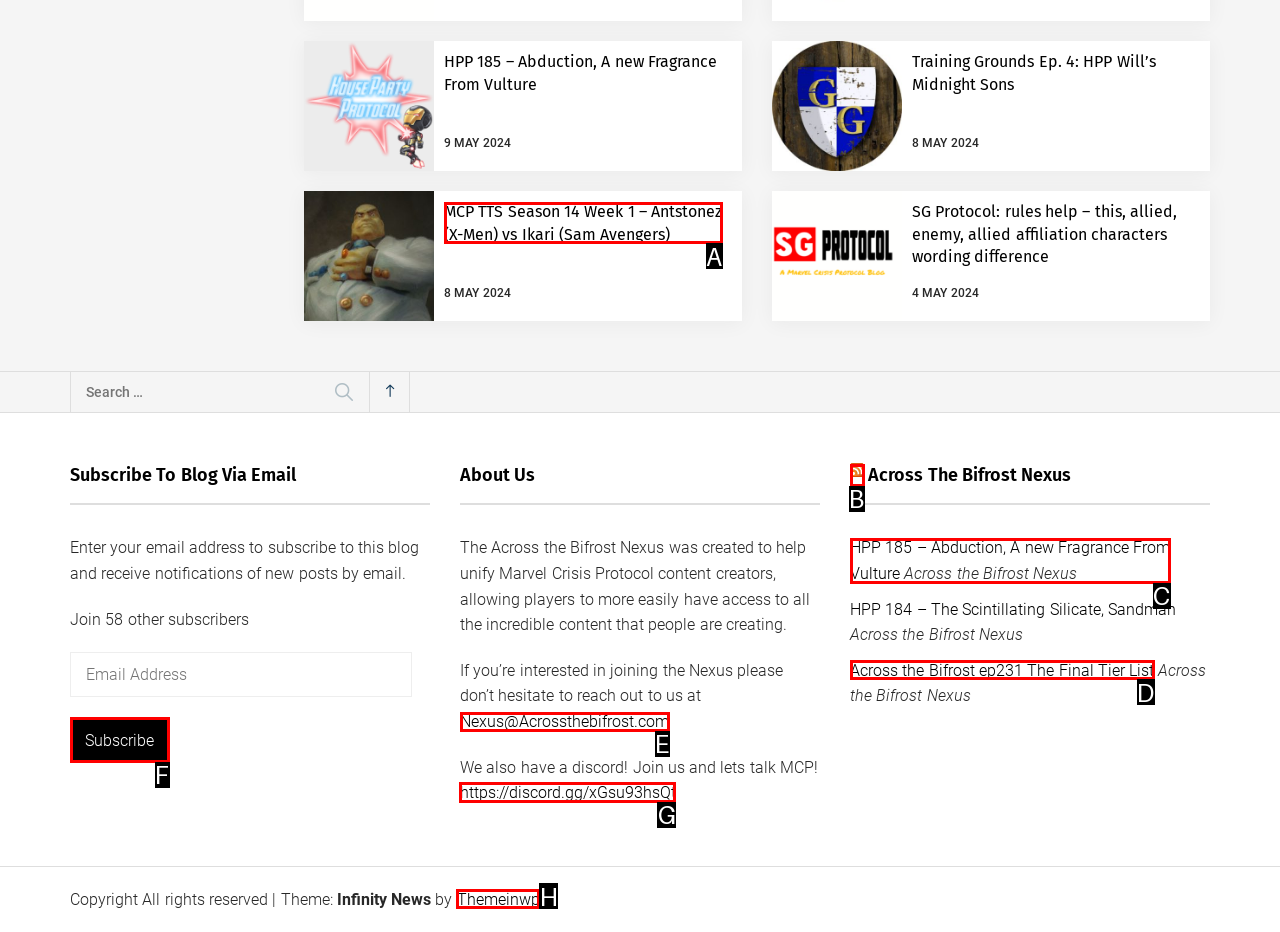Indicate which HTML element you need to click to complete the task: Join the discord. Provide the letter of the selected option directly.

G